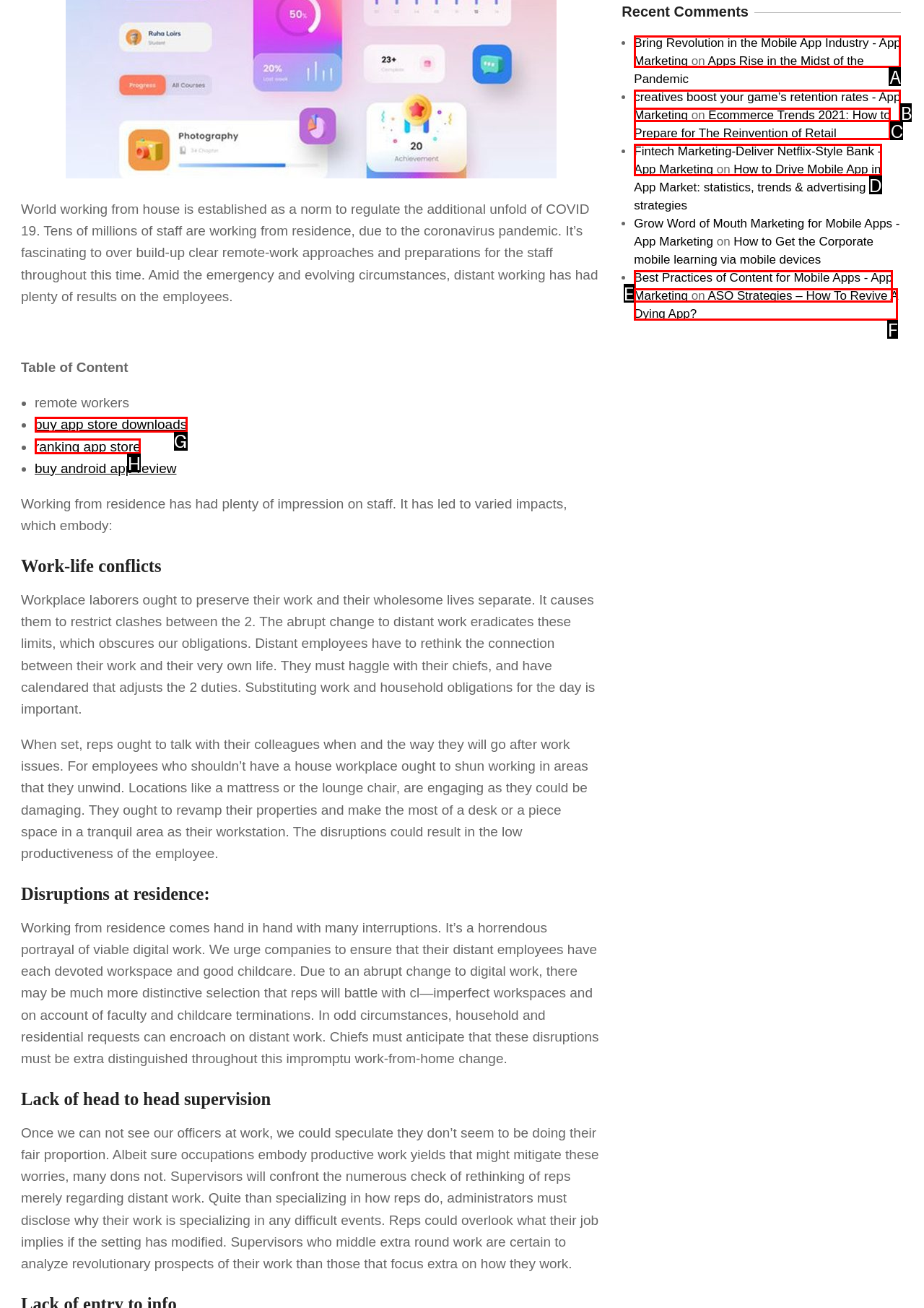Determine which option matches the description: ranking app store. Answer using the letter of the option.

H